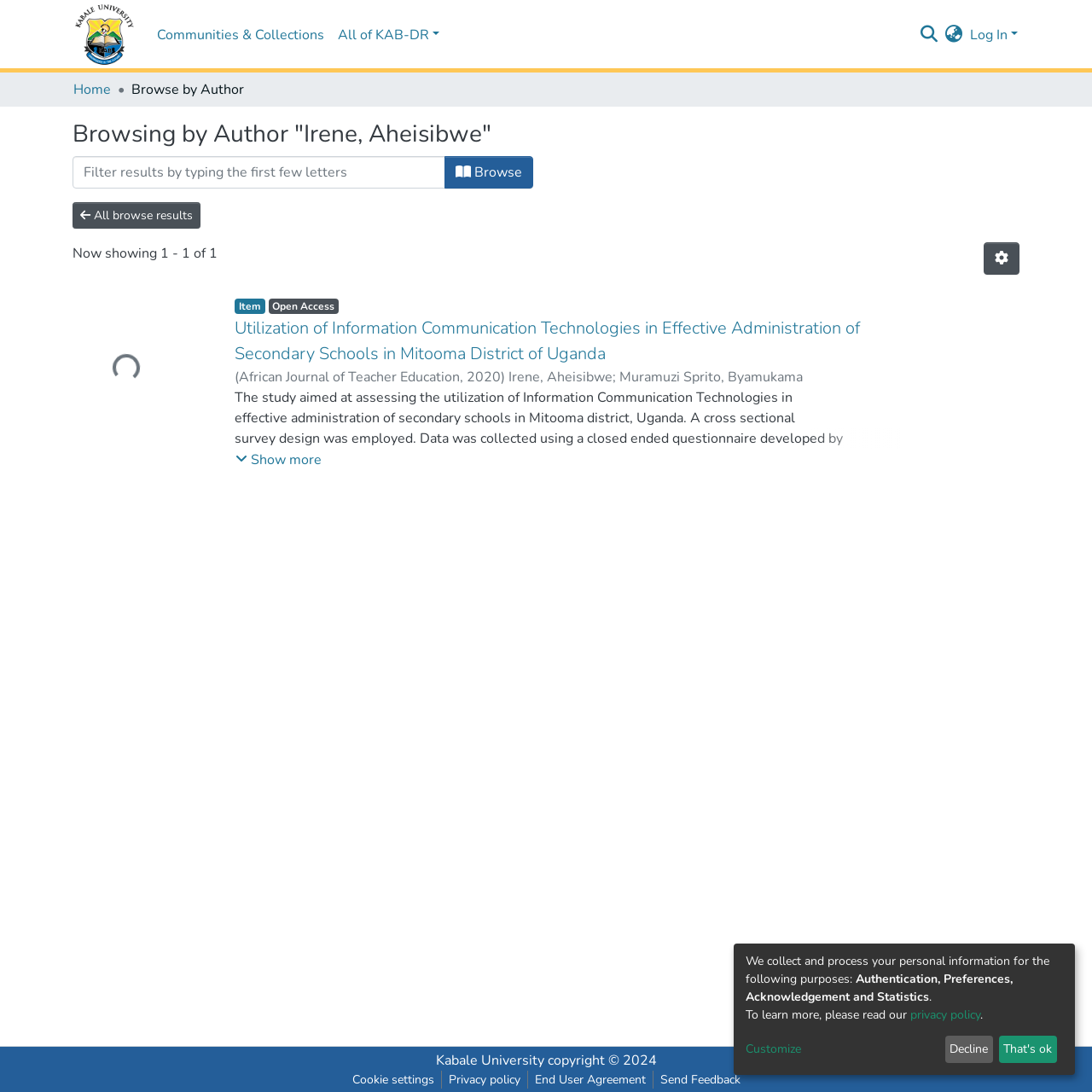Determine the bounding box coordinates of the clickable region to follow the instruction: "Show more details".

[0.215, 0.411, 0.295, 0.431]